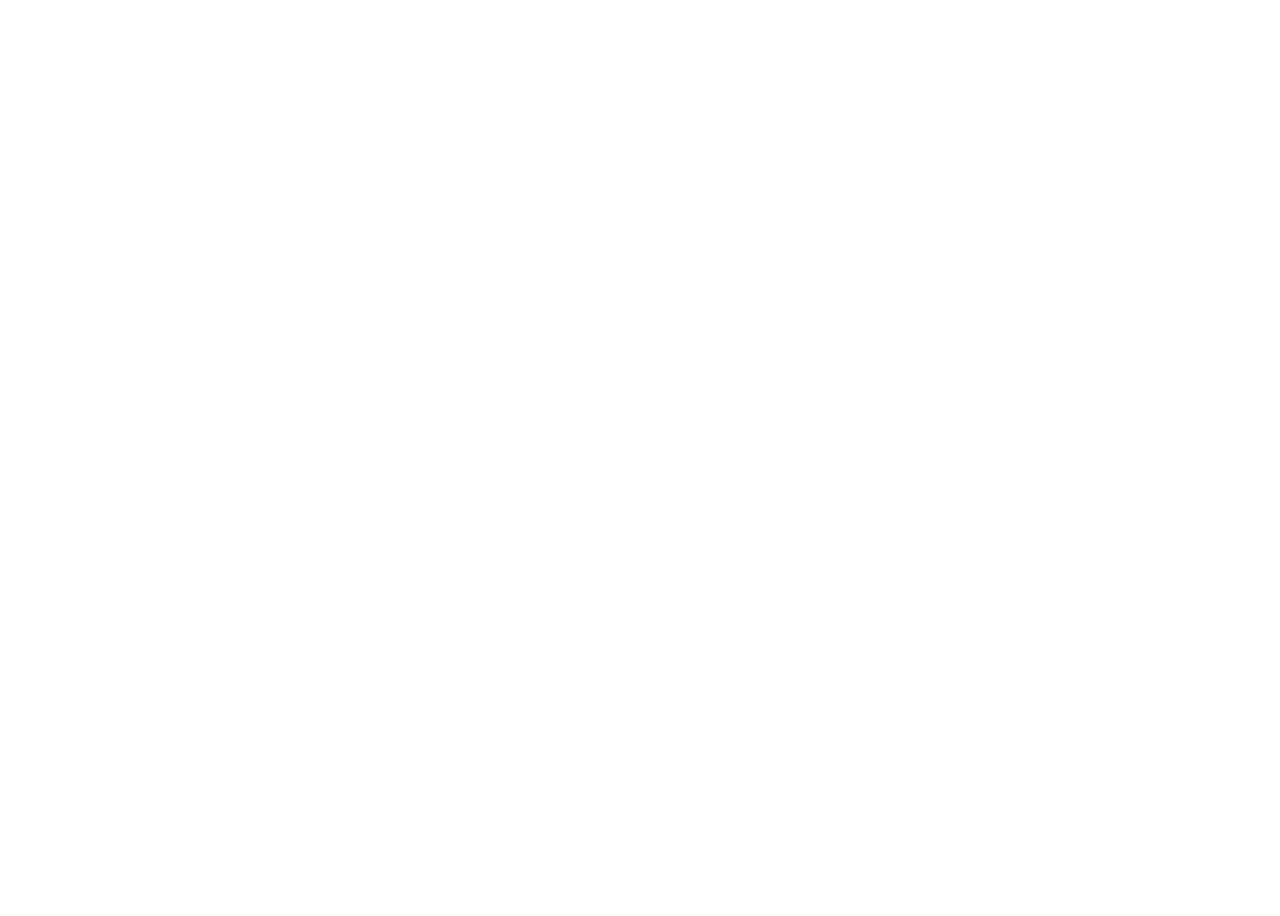Generate a thorough description of the webpage.

The webpage appears to be a news article from The Business Times, with a prominent headline "British lawmakers call on government to put an end to throwaway fashion" at the top center of the page. Below the headline, there is a publication date and time "Tue, Feb 19, 2019 · 03:10 AM" on the left side, and a "Share this article" button with an icon on the right side.

The main content of the article is divided into four paragraphs, each describing the issue of clothing waste and the fashion industry in Britain. The first paragraph explains the recommendation made by British lawmakers to charge a penny per garment to fund better clothing waste collection. The second paragraph provides statistics on the amount of textile waste sent to landfill or incinerators in the UK every year. The third paragraph mentions the growing public awareness of waste and its environmental impact. The fourth paragraph discusses the economic significance of the fashion industry in Britain and the concerns raised by charities, scientists, and academics about the unsustainability of fast fashion.

At the top right corner of the page, there are three buttons: "Toggle side menu", "Login", and "Subscribe". The "Toggle side menu" button has a hamburger icon. On the top left side, there is a link to The Business Times with its logo.